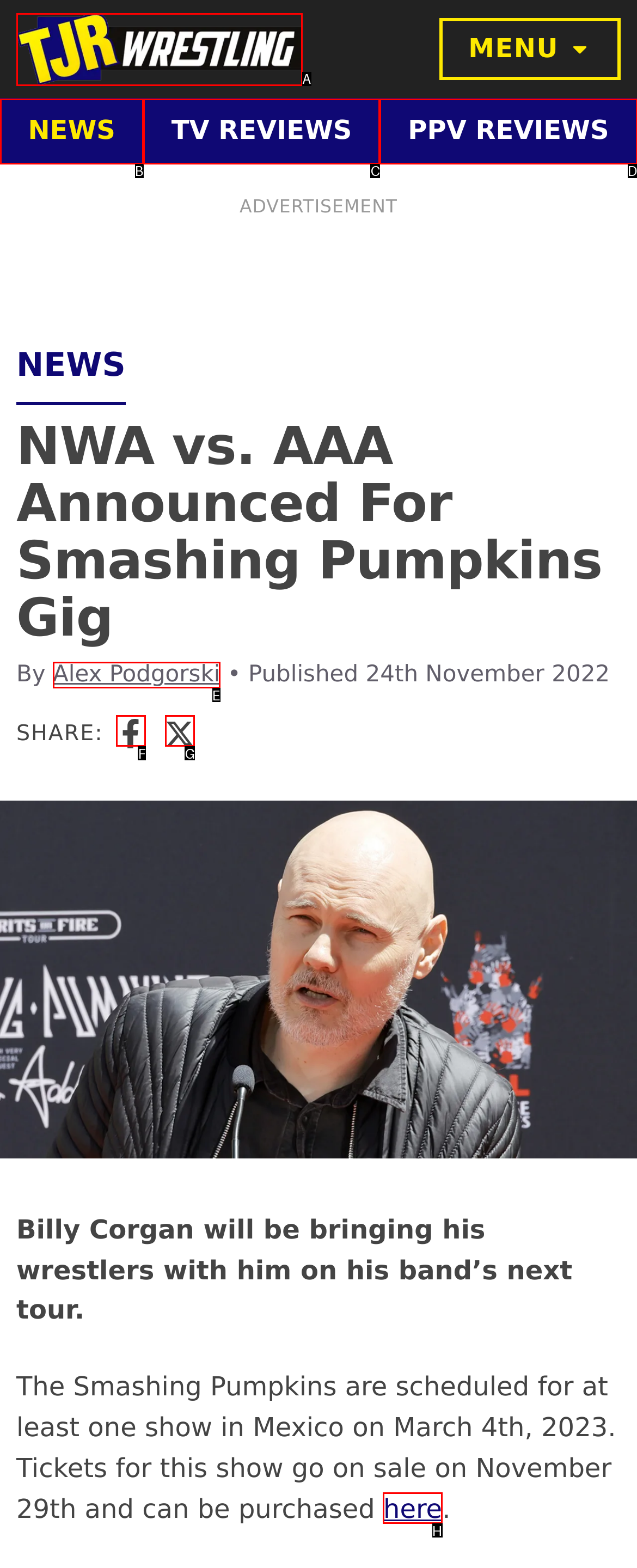Select the letter from the given choices that aligns best with the description: parent_node: MENU aria-label="TJR Wrestling". Reply with the specific letter only.

A